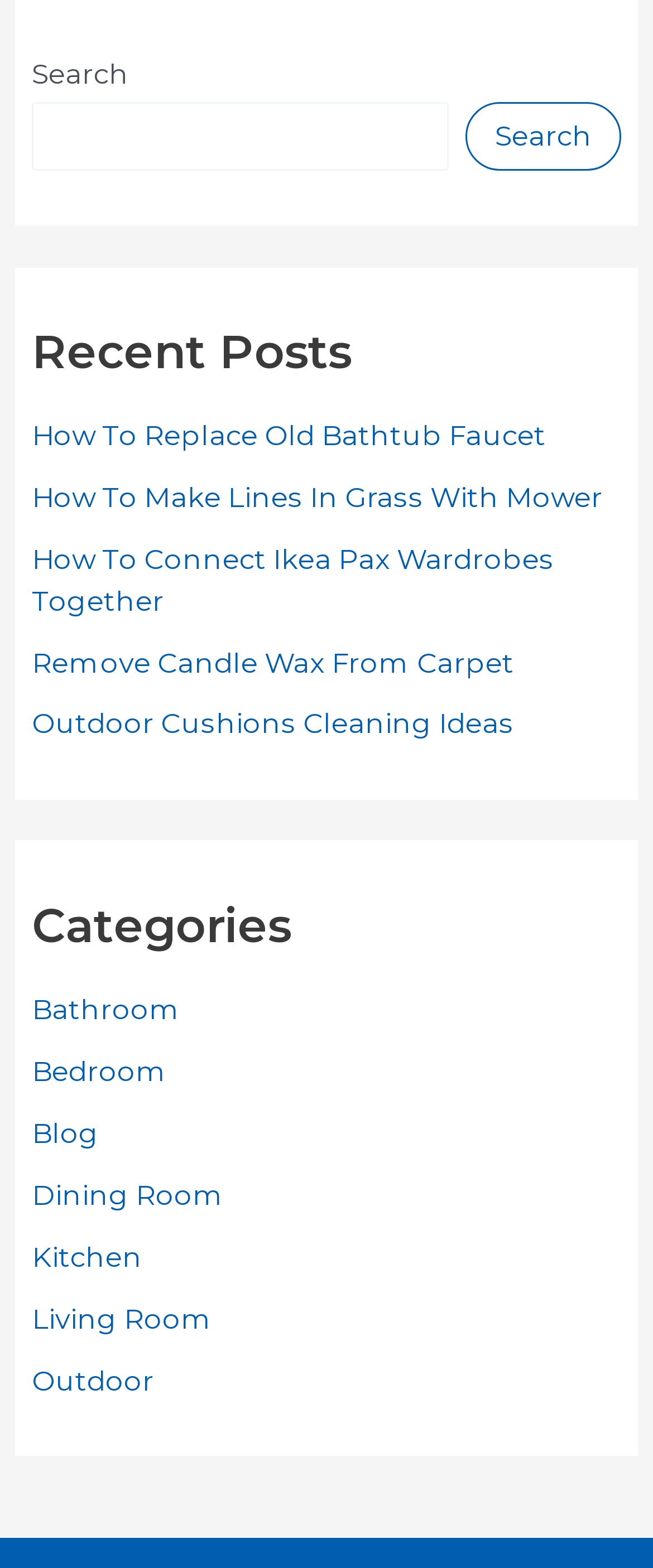How many recent posts are listed on the webpage?
Answer the question based on the image using a single word or a brief phrase.

6